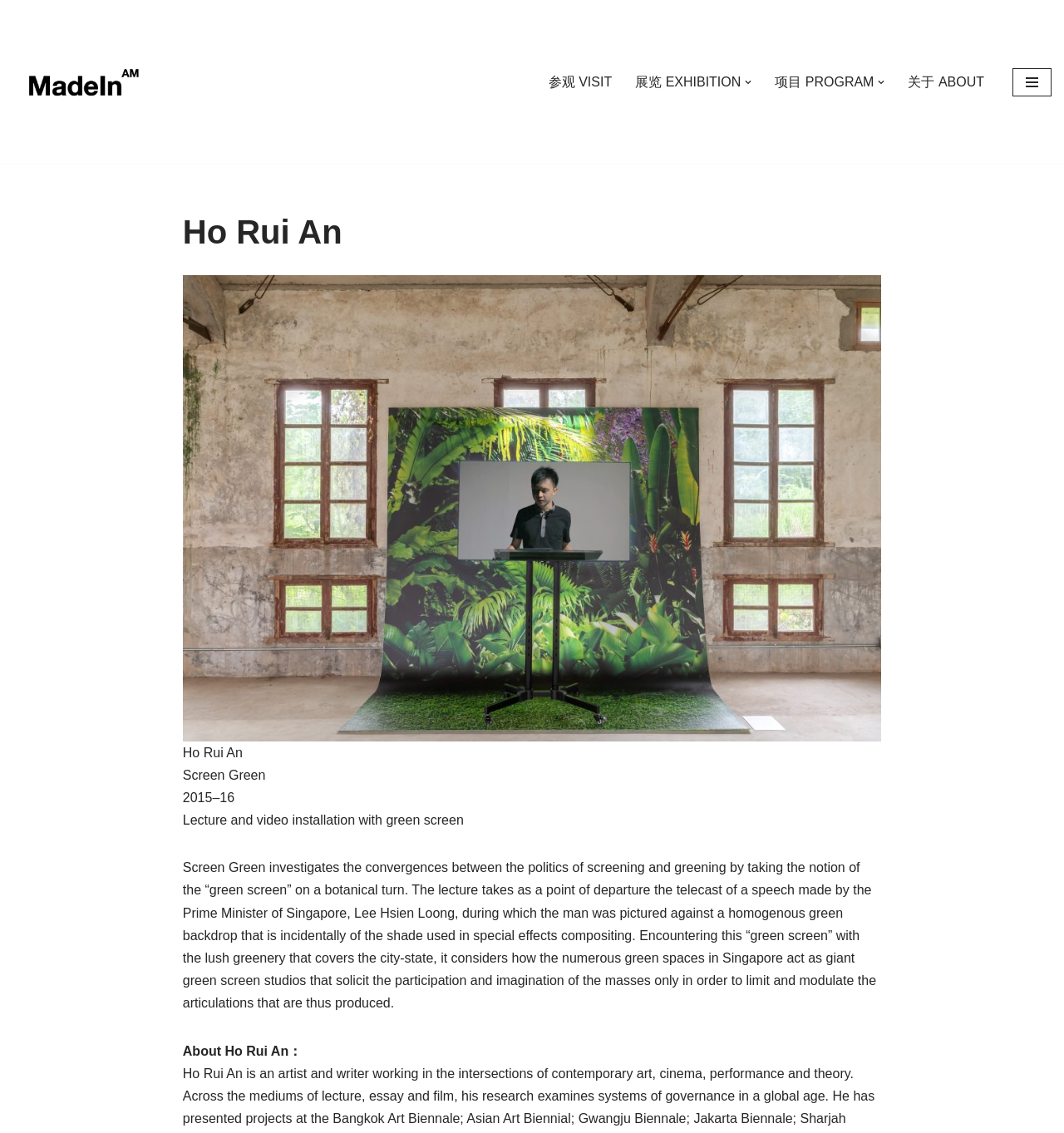Provide your answer in one word or a succinct phrase for the question: 
What is the year of the artwork?

2015–16